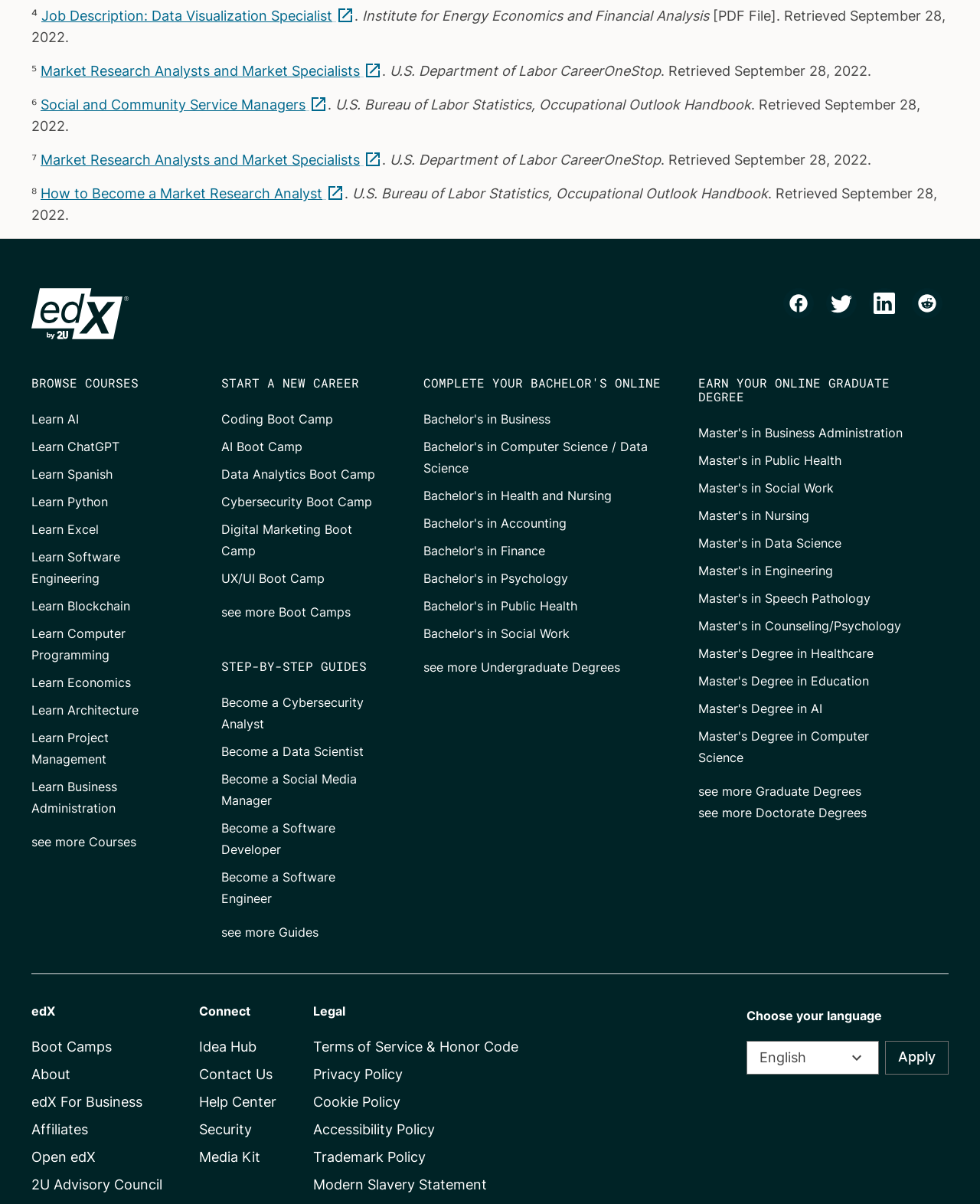Please identify the coordinates of the bounding box that should be clicked to fulfill this instruction: "Start a new career".

[0.226, 0.313, 0.395, 0.324]